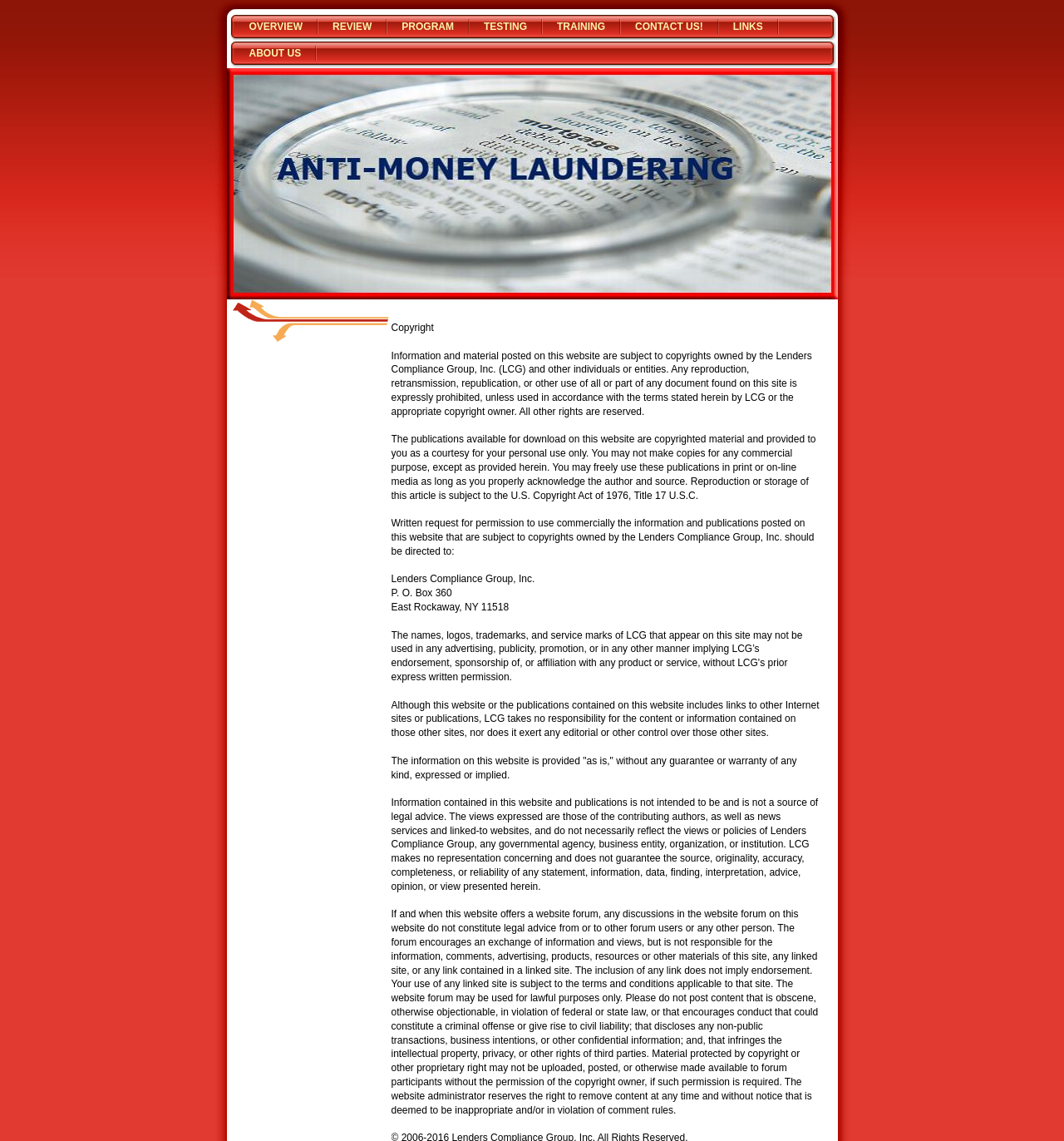Please answer the following question using a single word or phrase: 
What is the disclaimer for the information provided on this website?

Provided 'as is'